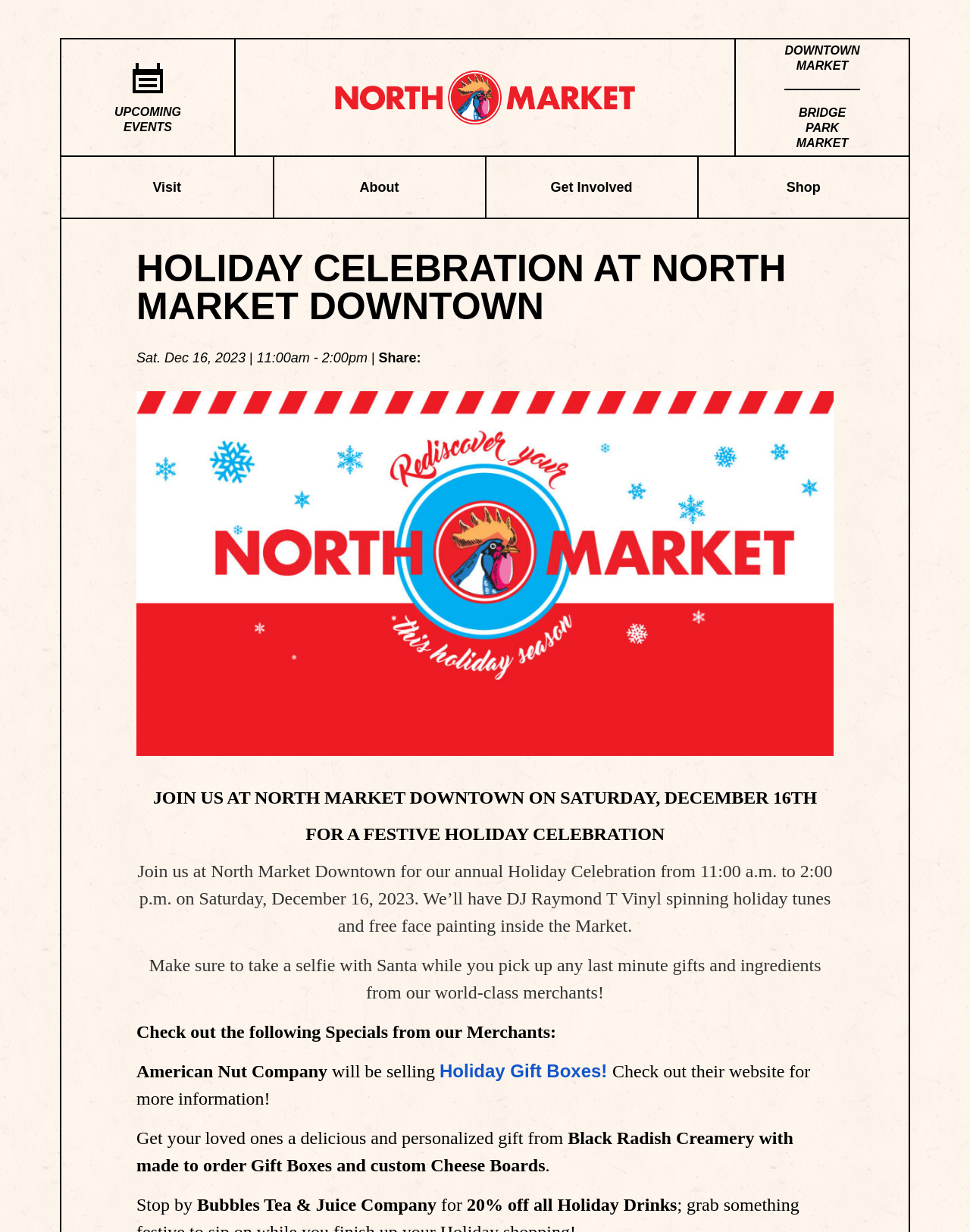Locate the bounding box coordinates of the clickable region to complete the following instruction: "Click on UPCOMING EVENTS."

[0.063, 0.032, 0.241, 0.126]